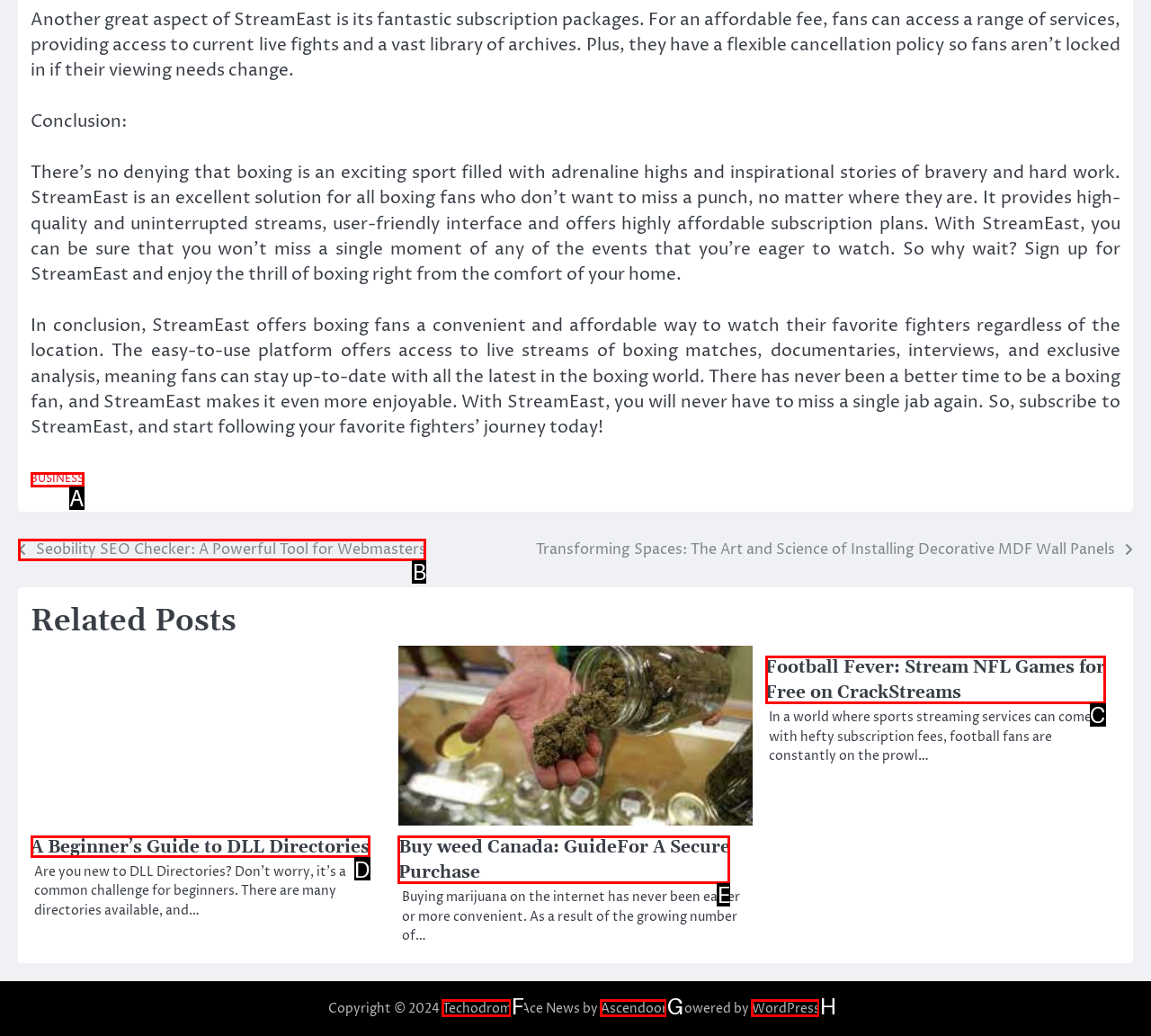Tell me which option I should click to complete the following task: Read the post about Seobility SEO Checker Answer with the option's letter from the given choices directly.

B